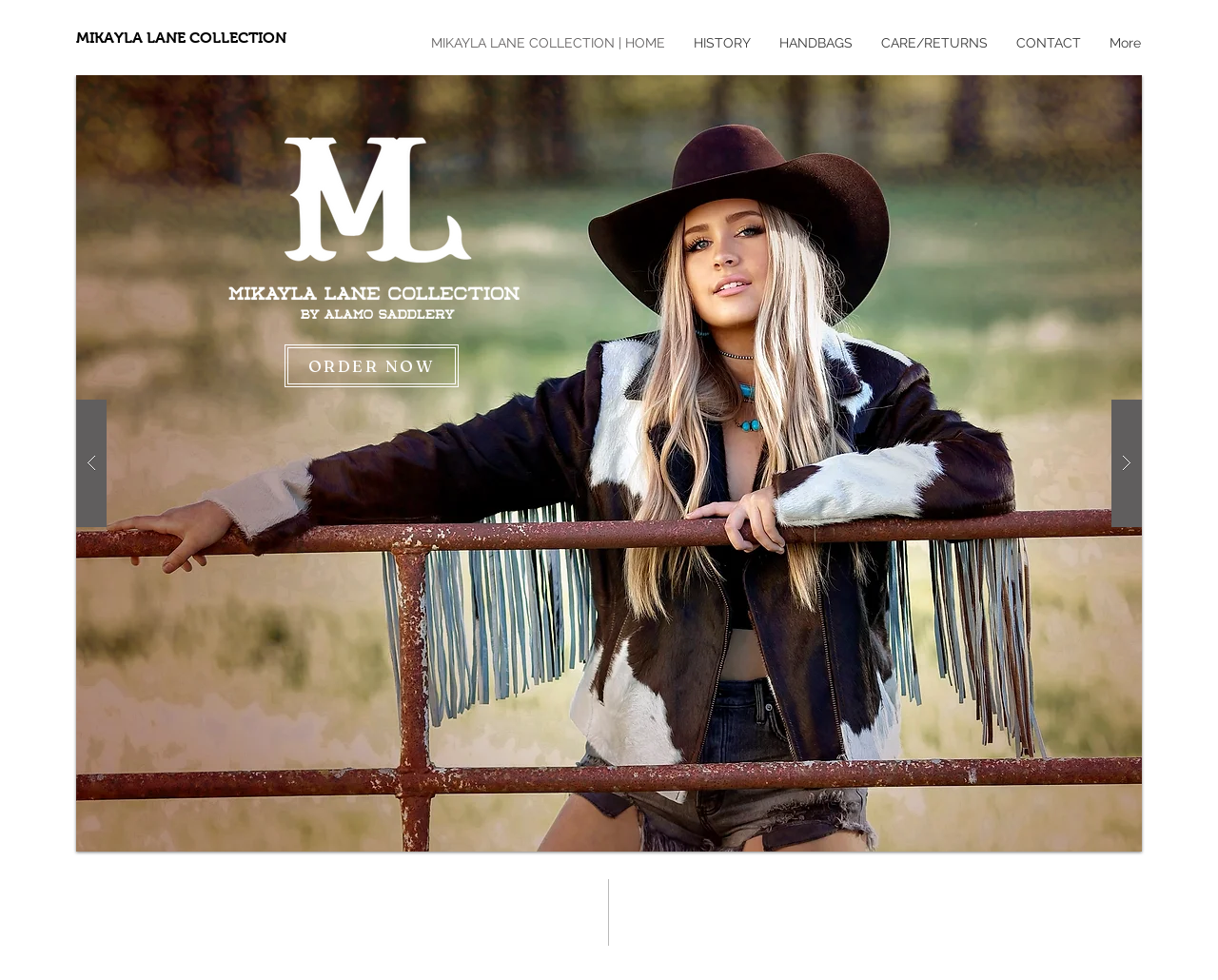Produce an extensive caption that describes everything on the webpage.

The webpage is about the Mikayla Lane Collection, a fashion brand. At the top left, there is a link with the brand's name, which is also the title of the webpage. To the right of the title, there is a navigation menu with several links, including "HOME", "HISTORY", "HANDBAGS", "CARE/RETURNS", and "CONTACT". The navigation menu is followed by a "More" option.

Below the navigation menu, there is a slideshow gallery that takes up most of the page. The gallery has two buttons, one on the left and one on the right, which are likely used to navigate through the slideshow. Within the gallery, there is an image, and a text "1/1" is displayed at the top right corner, indicating that it is the first of one image.

At the top center of the page, there is a logo image, and to its right, there is a call-to-action link "ORDER NOW". At the very bottom of the page, there is a region labeled "About", which may contain information about the brand.